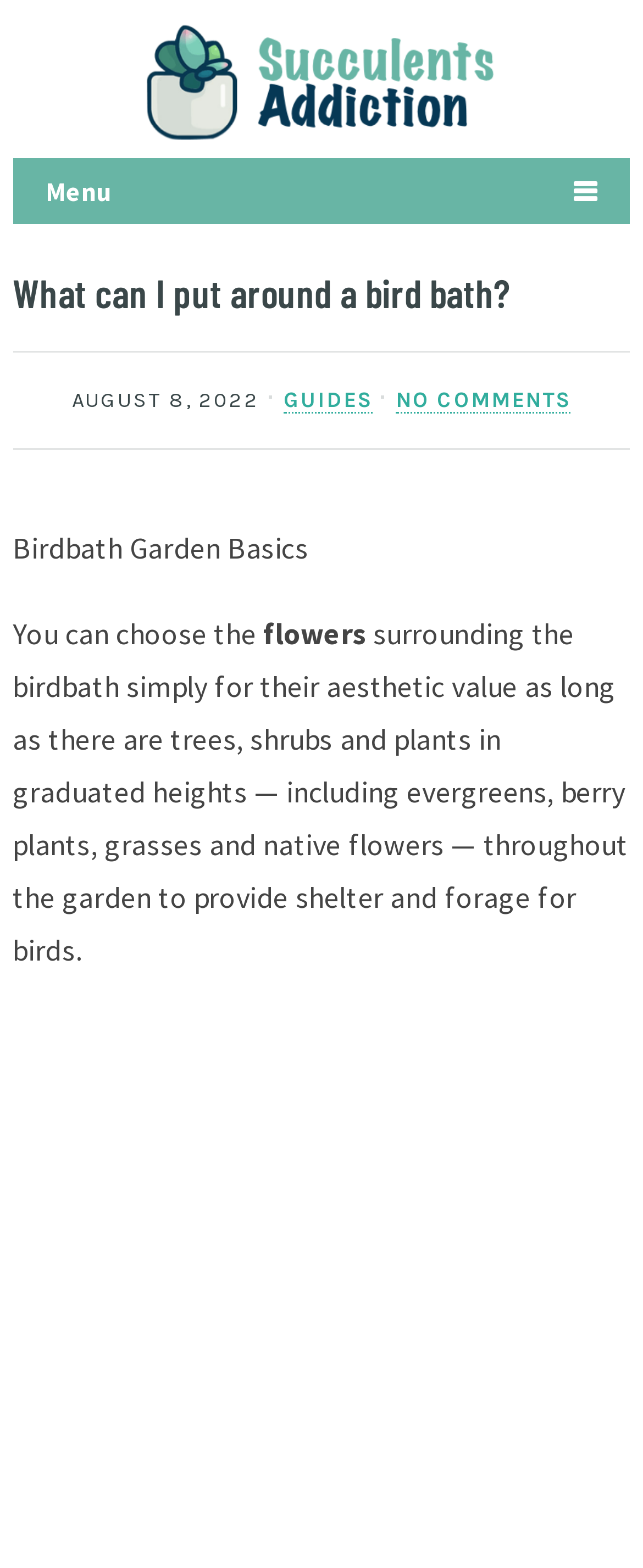Bounding box coordinates are to be given in the format (top-left x, top-left y, bottom-right x, bottom-right y). All values must be floating point numbers between 0 and 1. Provide the bounding box coordinate for the UI element described as: No Comments

[0.616, 0.247, 0.888, 0.263]